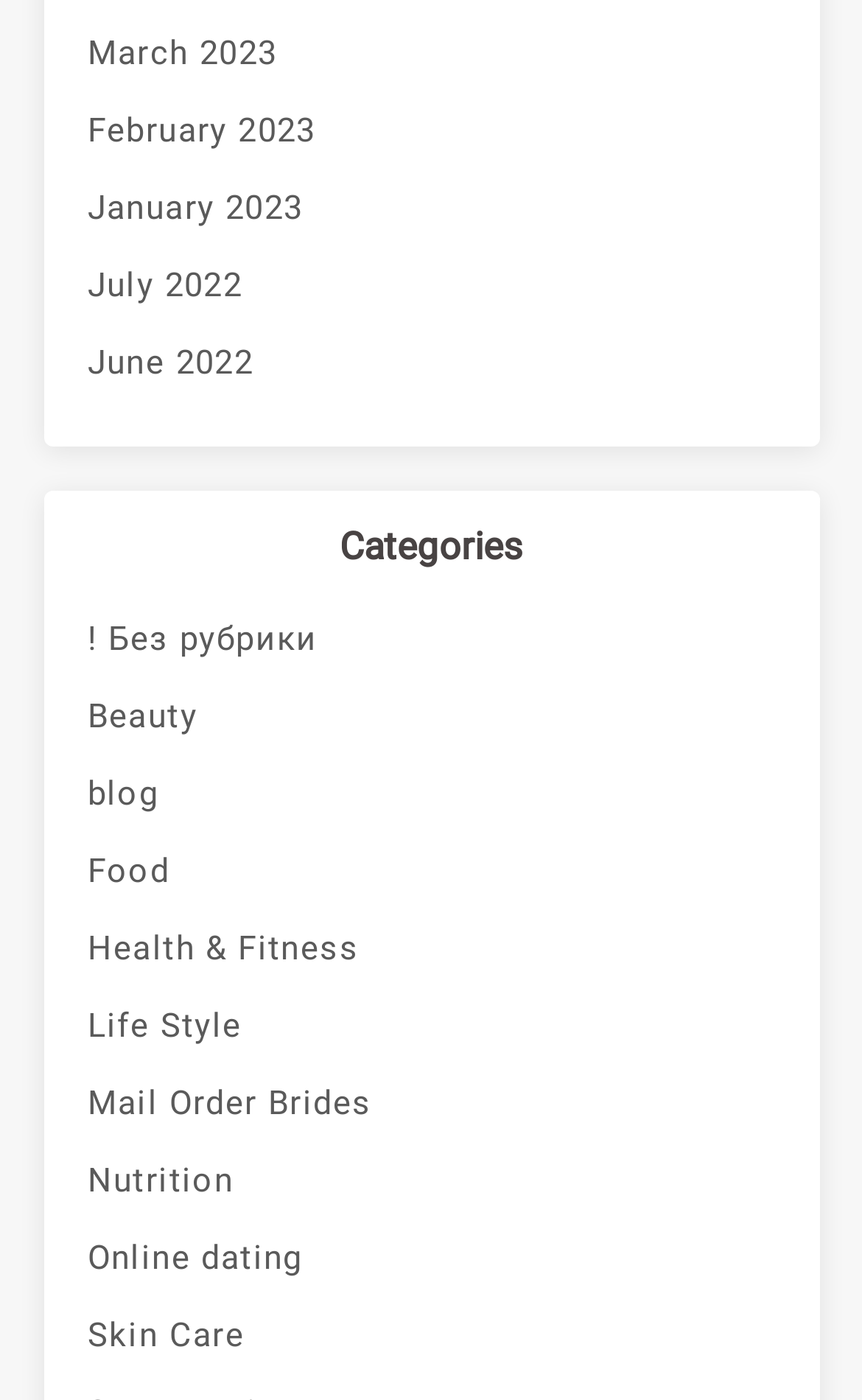What is the position of the 'Categories' heading?
Please give a detailed and thorough answer to the question, covering all relevant points.

I analyzed the bounding box coordinates of the 'Categories' heading and found that its y1 and y2 values are 0.351 and 0.43, respectively. This suggests that the heading is located in the middle of the page, vertically.